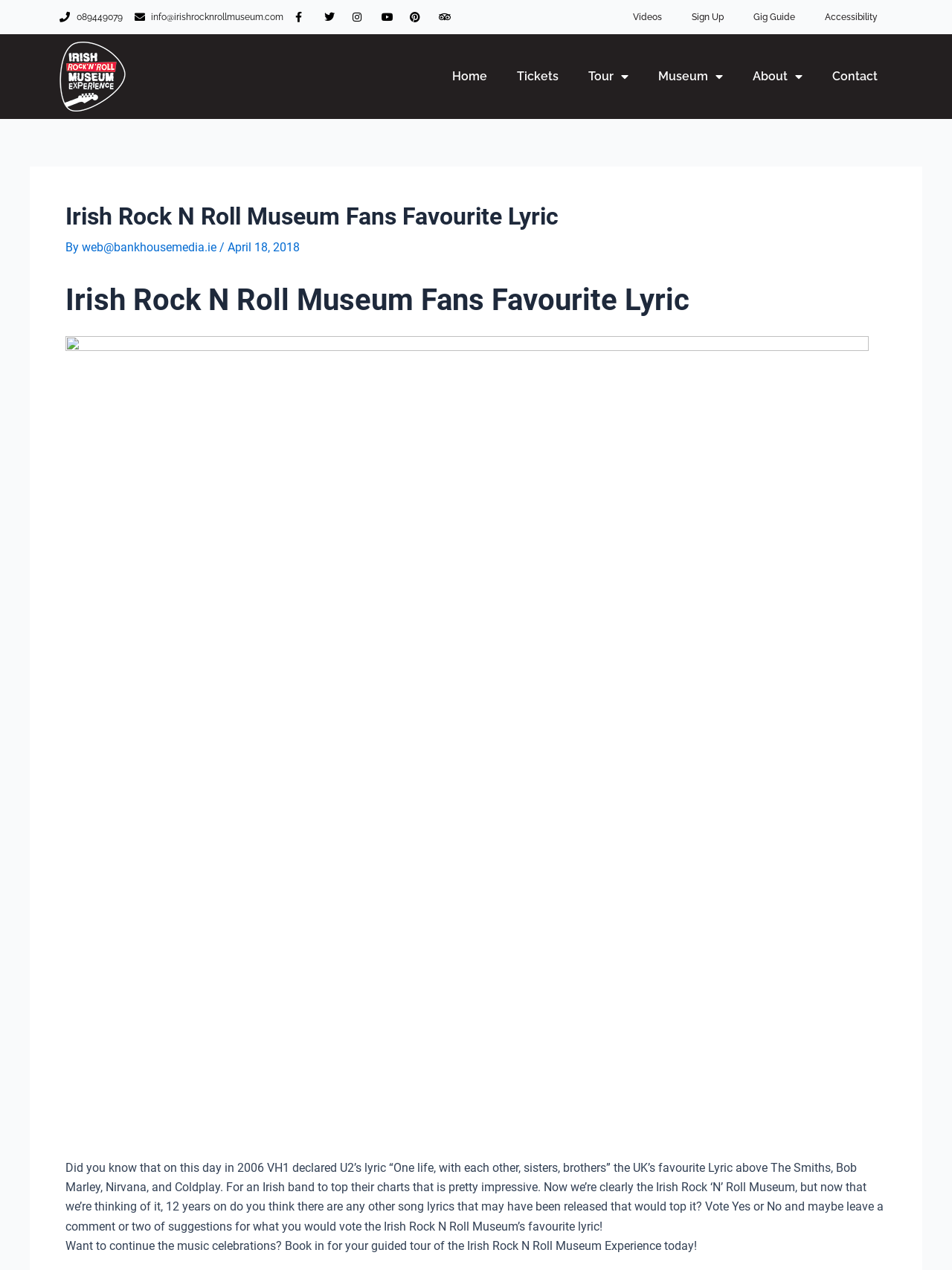Please locate the clickable area by providing the bounding box coordinates to follow this instruction: "Click the 'Videos' link".

[0.649, 0.006, 0.711, 0.021]